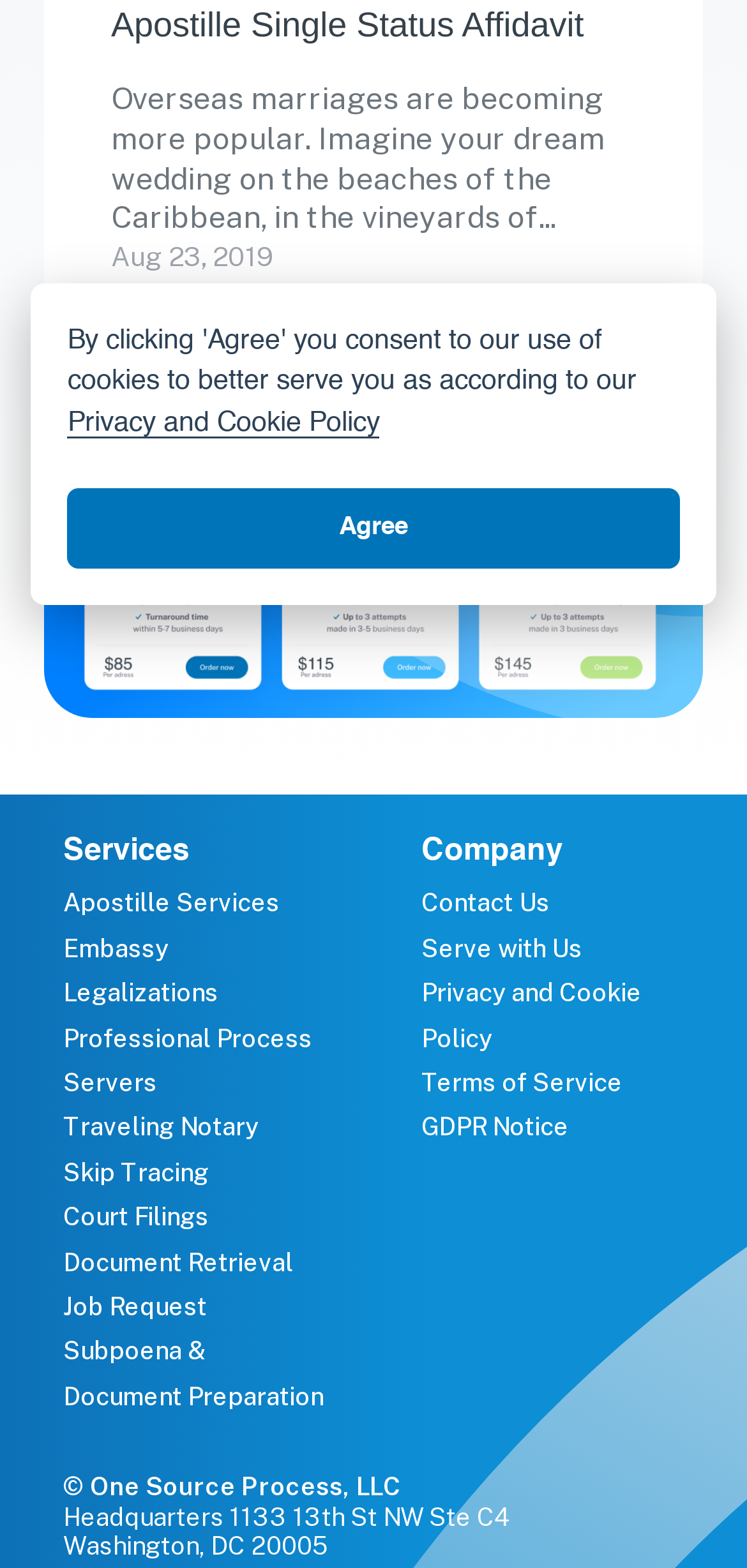Using the format (top-left x, top-left y, bottom-right x, bottom-right y), and given the element description, identify the bounding box coordinates within the screenshot: Skip Tracing

[0.085, 0.737, 0.279, 0.757]